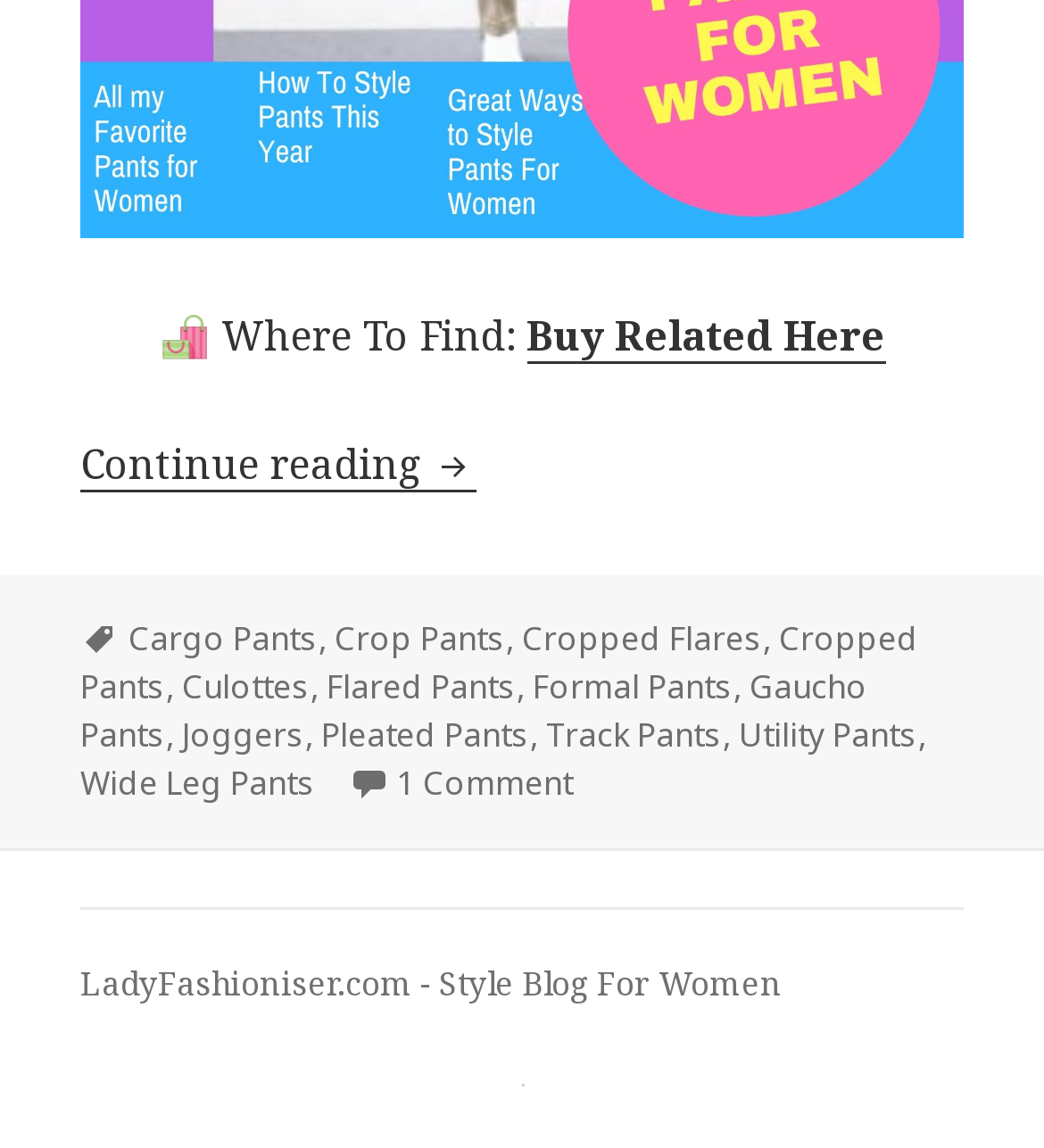What is the name of the website?
From the screenshot, provide a brief answer in one word or phrase.

LadyFashioniser.com